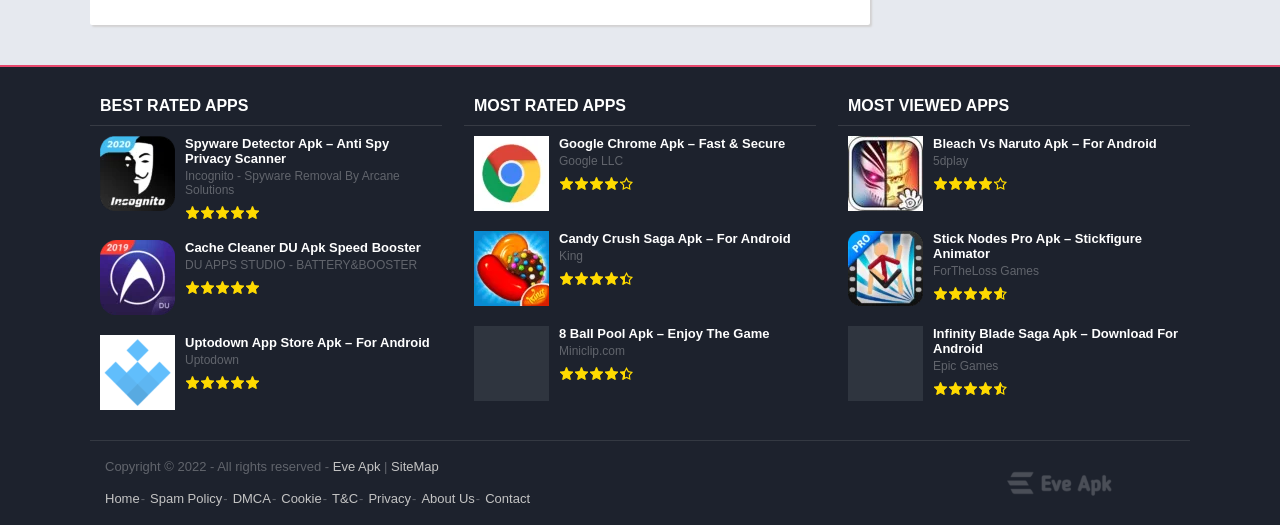What is the name of the app listed below 'MOST VIEWED APPS'?
Answer the question with a single word or phrase, referring to the image.

Bleach Vs Naruto Apk